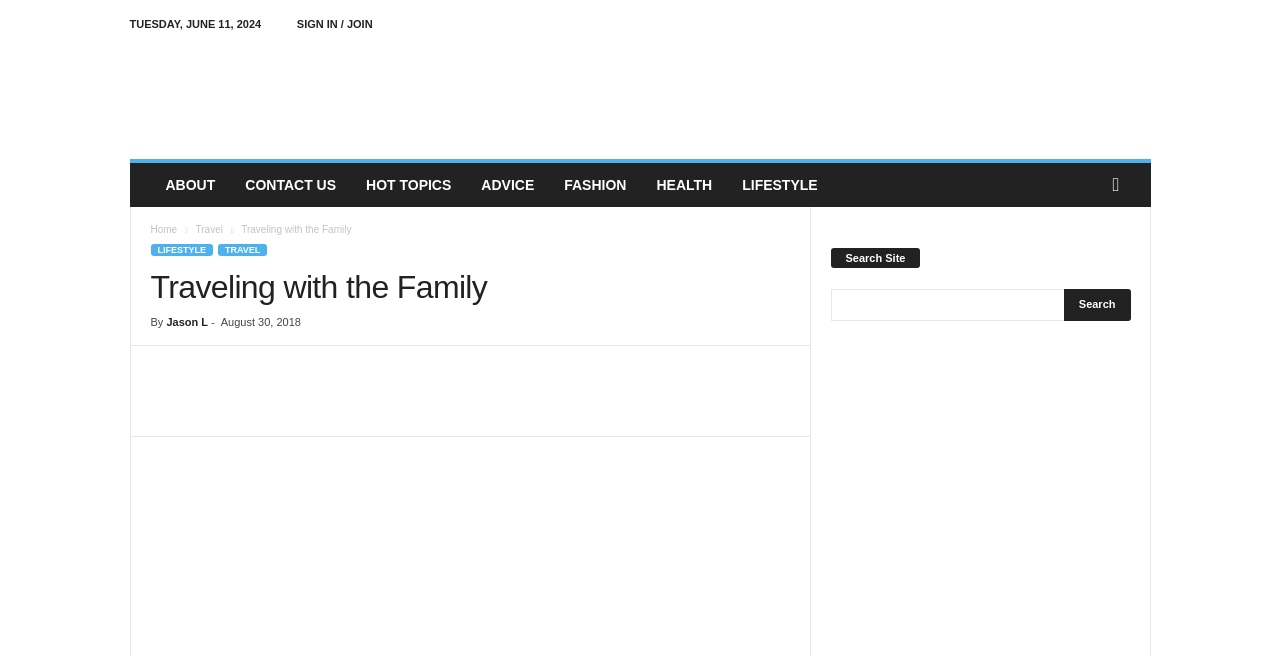For the element described, predict the bounding box coordinates as (top-left x, top-left y, bottom-right x, bottom-right y). All values should be between 0 and 1. Element description: Sign in / Join

[0.232, 0.027, 0.291, 0.046]